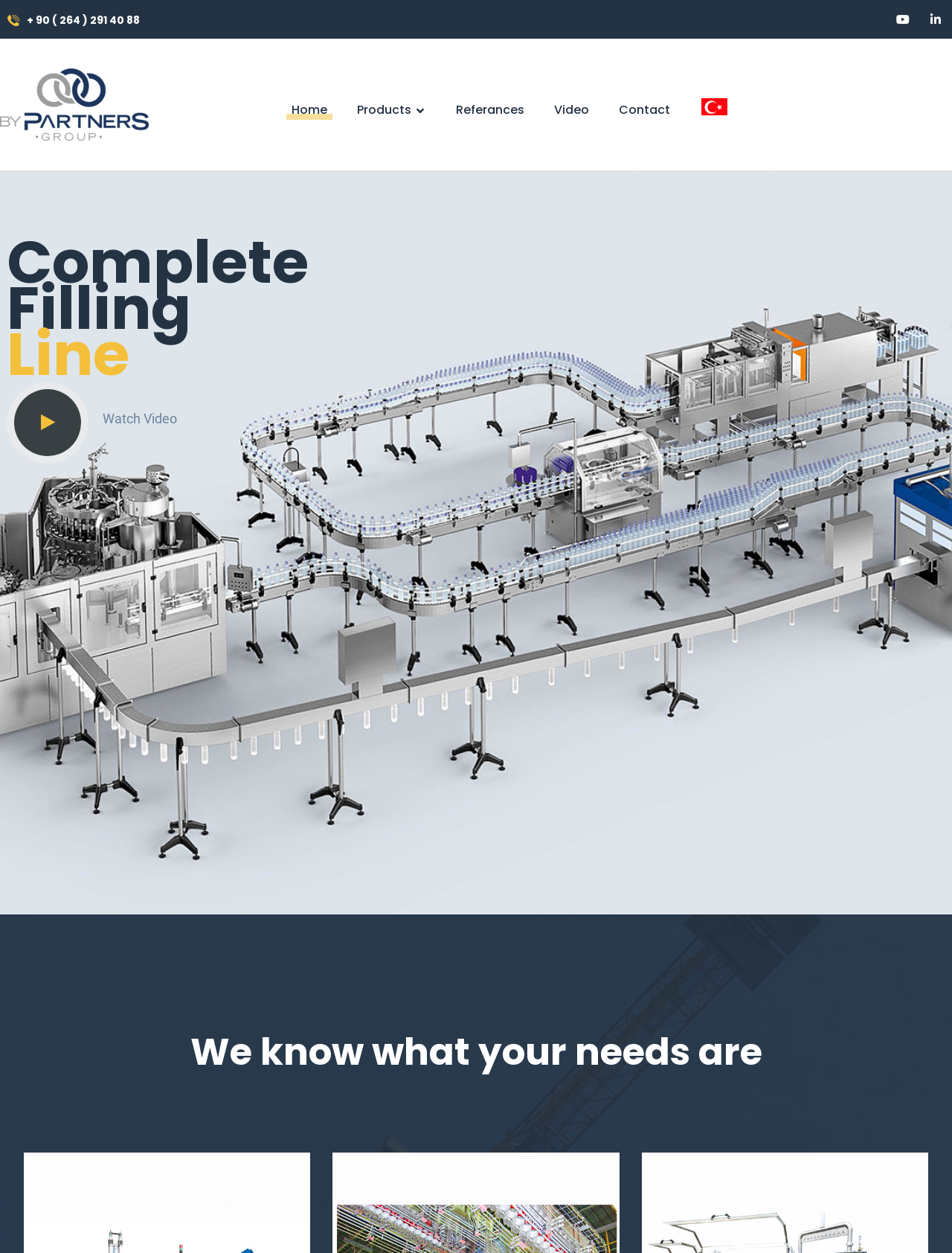With reference to the screenshot, provide a detailed response to the question below:
What is the last menu item?

I determined the last menu item by looking at the navigation menu, where I found the items 'Home', 'Products', 'Referances', 'Video', and finally 'Contact'.